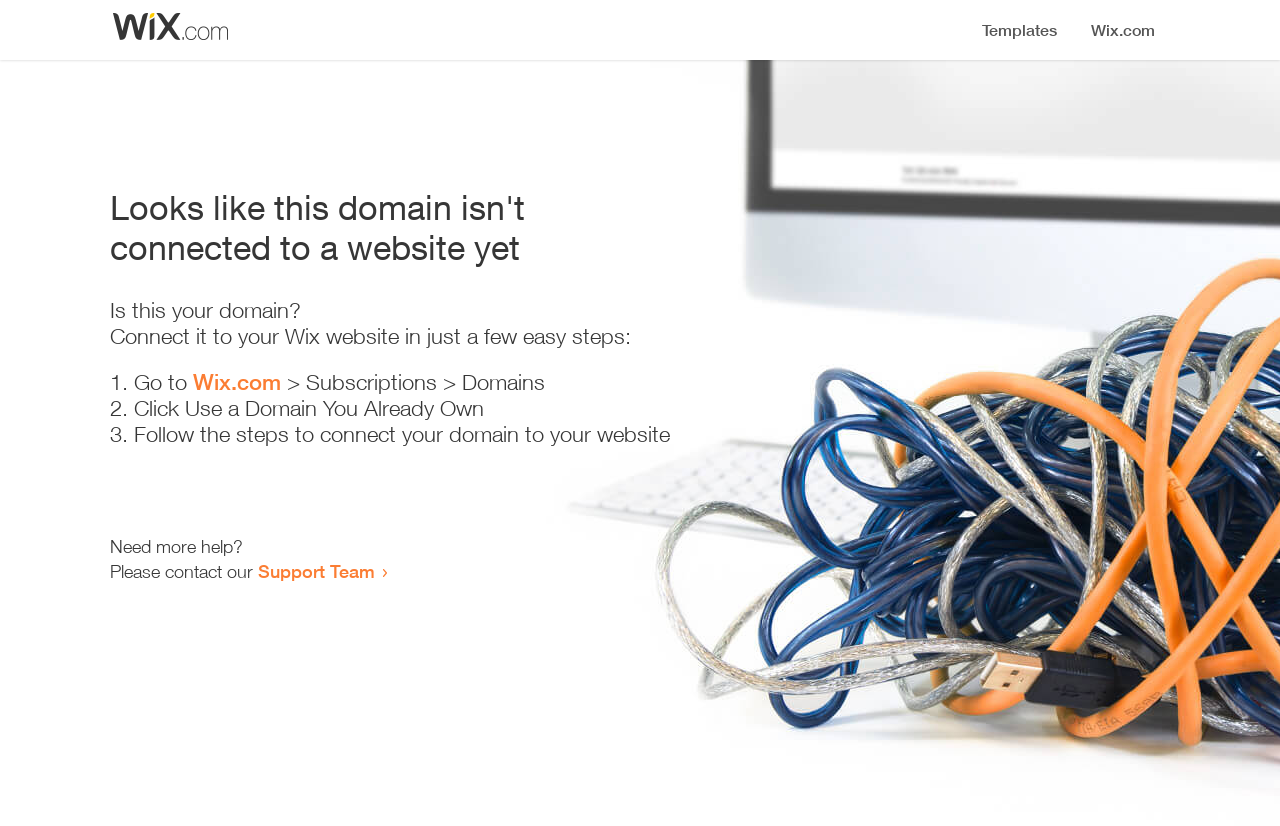Where should the user go to start the process of connecting the domain?
Please provide a detailed and thorough answer to the question.

According to the instructions, the user should 'Go to Wix.com > Subscriptions > Domains' to start the process of connecting the domain.